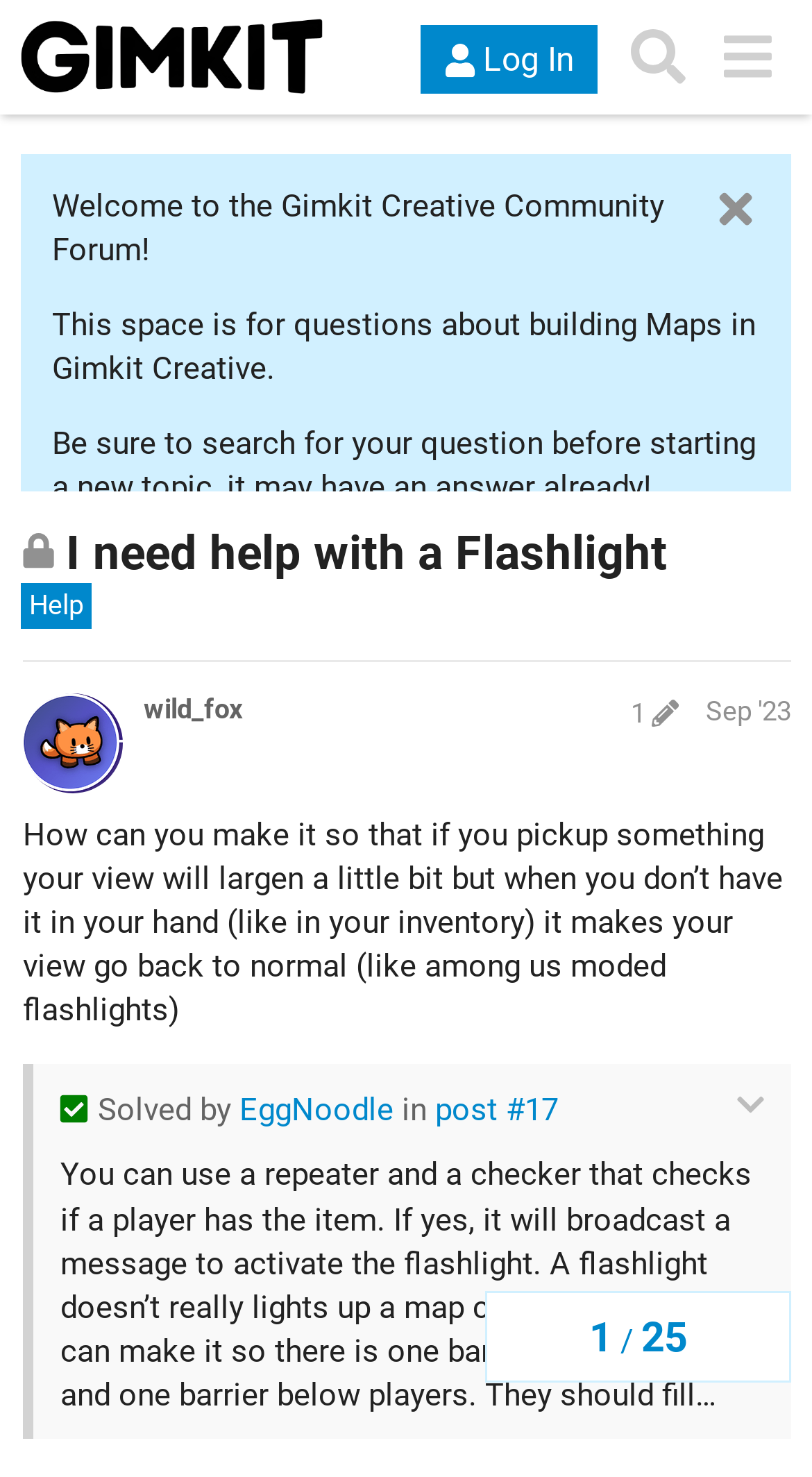What is the purpose of this forum?
Please analyze the image and answer the question with as much detail as possible.

I found the answer by reading the StaticText element 'This space is for questions about building Maps in Gimkit Creative.' which is located at the top of the webpage, indicating that this forum is for questions about building Maps in Gimkit Creative.